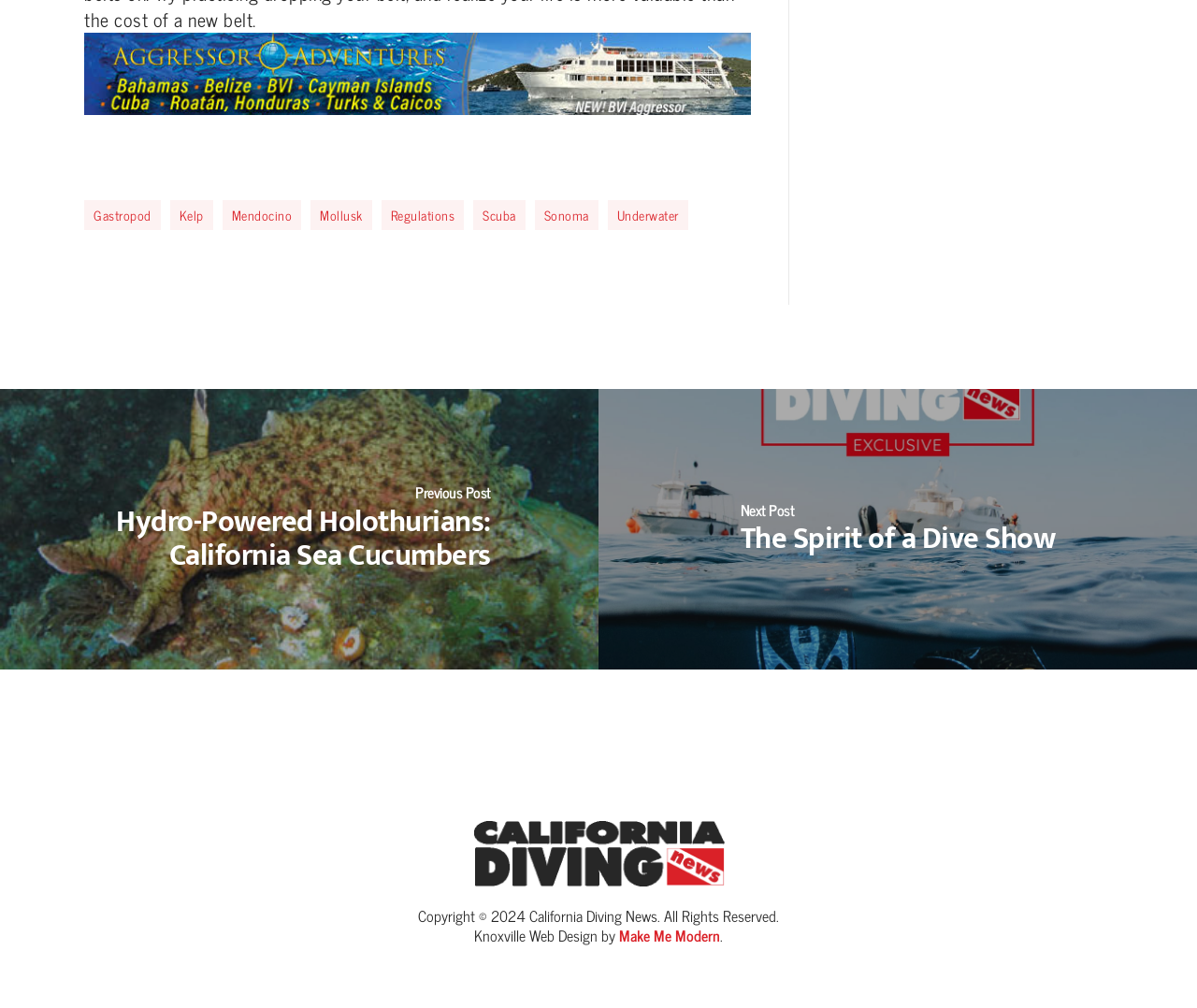Can you show the bounding box coordinates of the region to click on to complete the task described in the instruction: "Check the website copyright information"?

[0.349, 0.896, 0.41, 0.92]